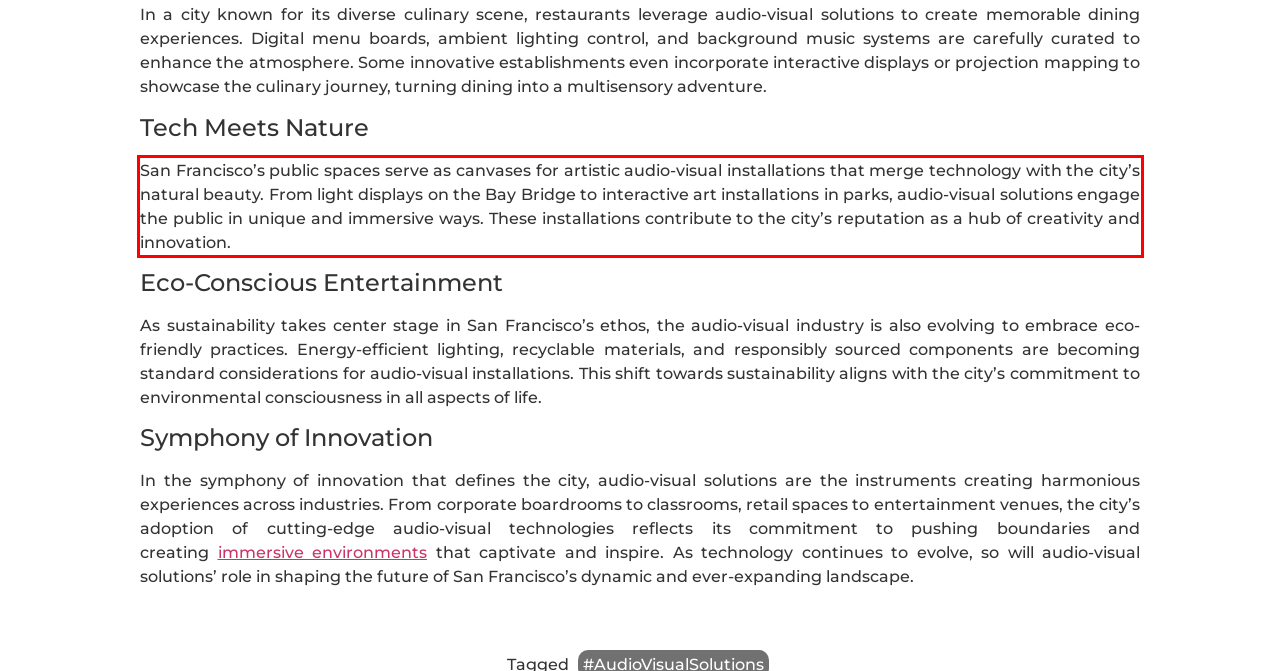Please analyze the provided webpage screenshot and perform OCR to extract the text content from the red rectangle bounding box.

San Francisco’s public spaces serve as canvases for artistic audio-visual installations that merge technology with the city’s natural beauty. From light displays on the Bay Bridge to interactive art installations in parks, audio-visual solutions engage the public in unique and immersive ways. These installations contribute to the city’s reputation as a hub of creativity and innovation.